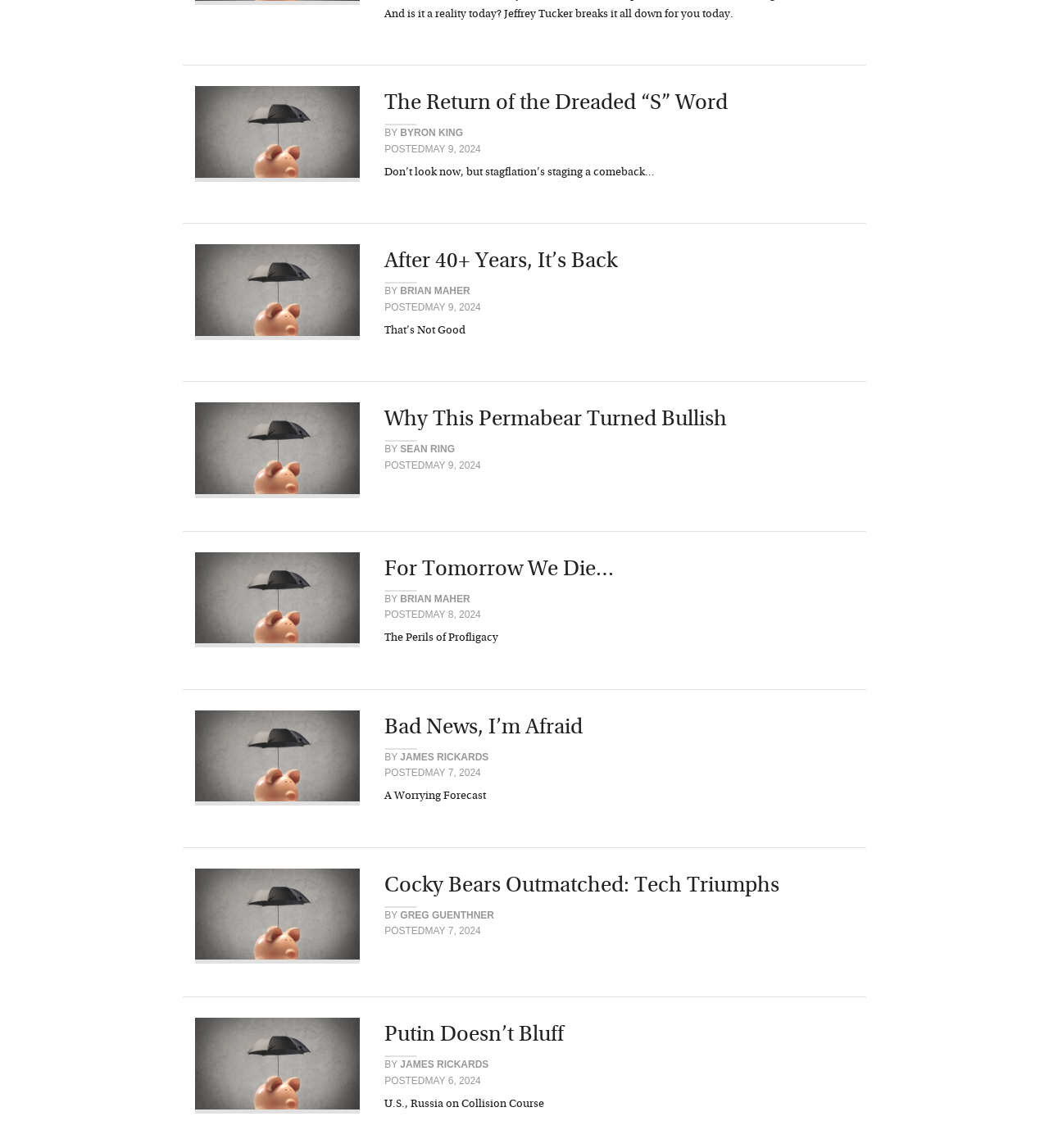How many articles are on this webpage?
Based on the image, provide a one-word or brief-phrase response.

5